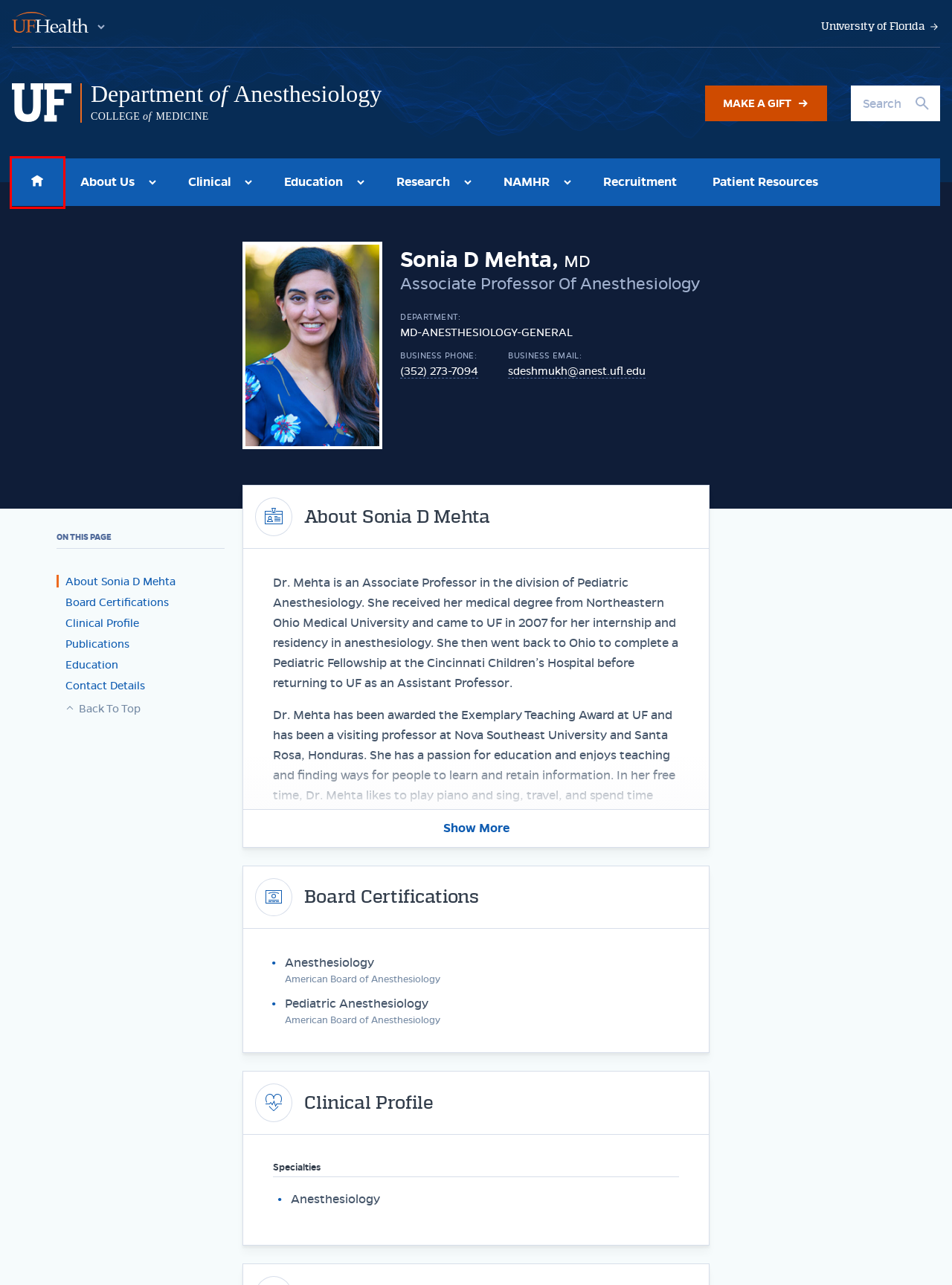Consider the screenshot of a webpage with a red bounding box and select the webpage description that best describes the new page that appears after clicking the element inside the red box. Here are the candidates:
A. Home | University of Florida
B. Recruitment »  Department of Anesthesiology » College of Medicine » University of Florida
C. UF Health - University of Florida Health
D. About Us »  Department of Anesthesiology » College of Medicine » University of Florida
E. Department of Anesthesiology » College of Medicine » University of Florida
F. Education »  Department of Anesthesiology » College of Medicine » University of Florida
G. Patient Resources »  Department of Anesthesiology » College of Medicine » University of Florida
H. Clinical »  Department of Anesthesiology » College of Medicine » University of Florida

E